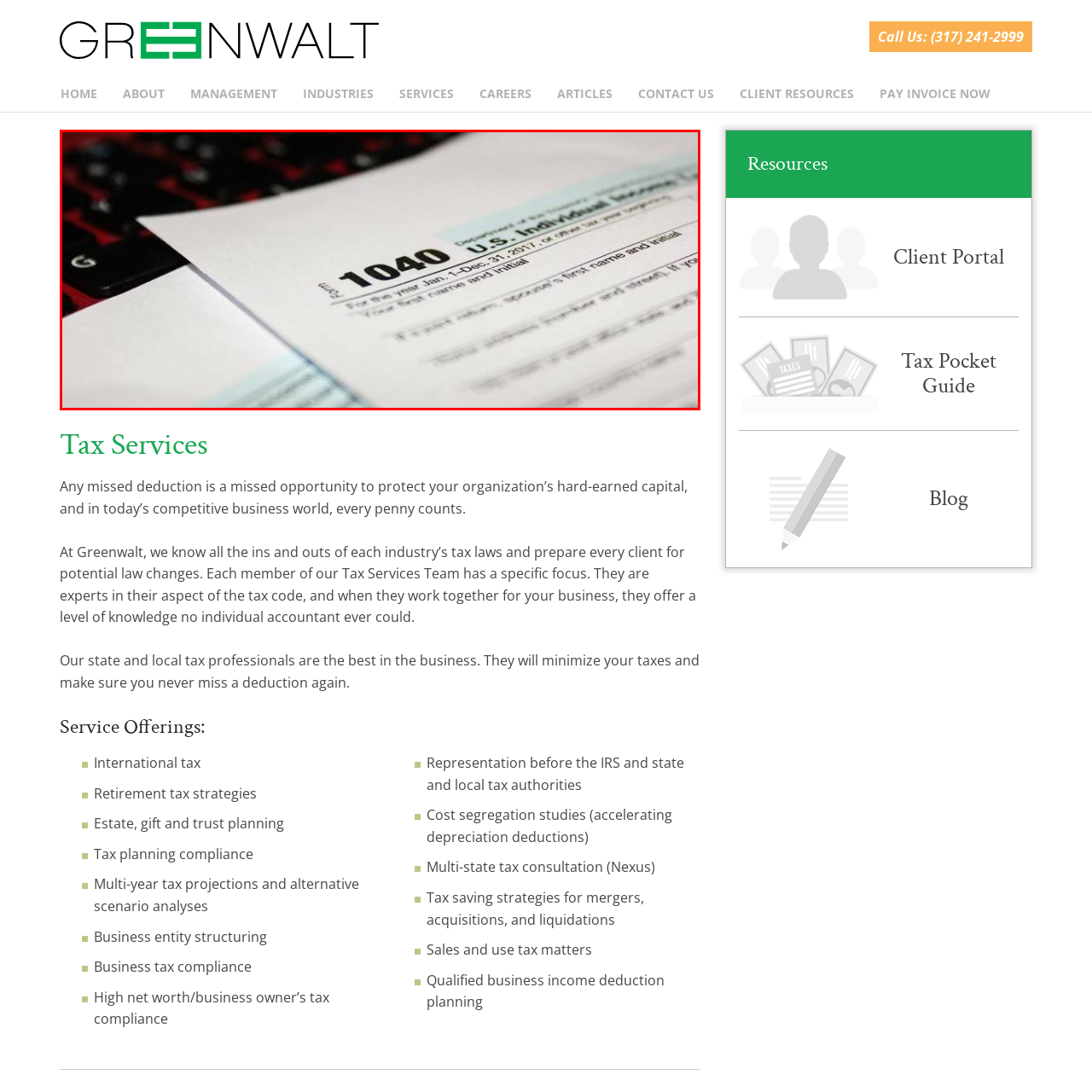Look at the image highlighted by the red boundary and answer the question with a succinct word or phrase:
What is the purpose of the sections for personal information?

To complete the tax return